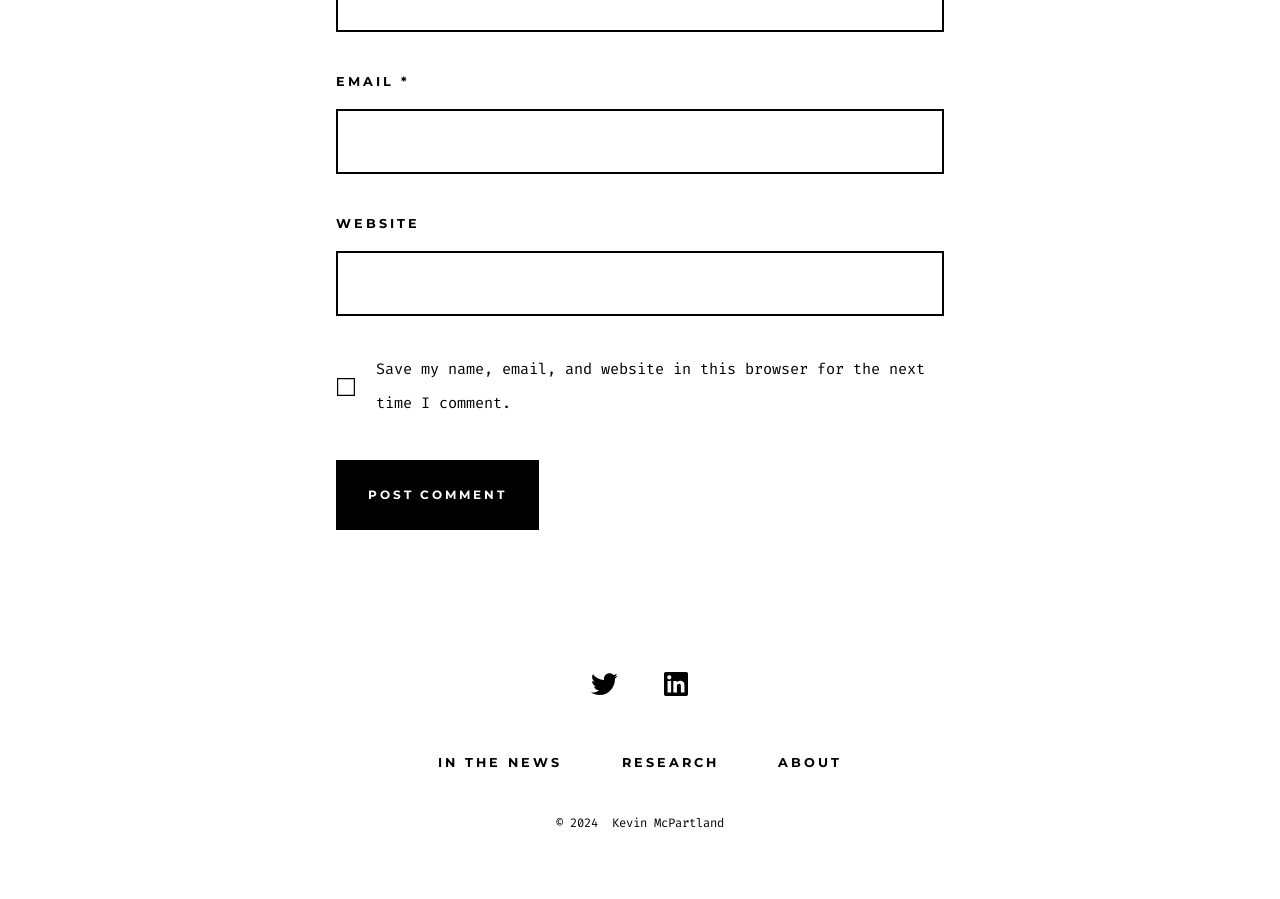Locate the bounding box coordinates of the clickable element to fulfill the following instruction: "Post a comment". Provide the coordinates as four float numbers between 0 and 1 in the format [left, top, right, bottom].

[0.262, 0.512, 0.421, 0.589]